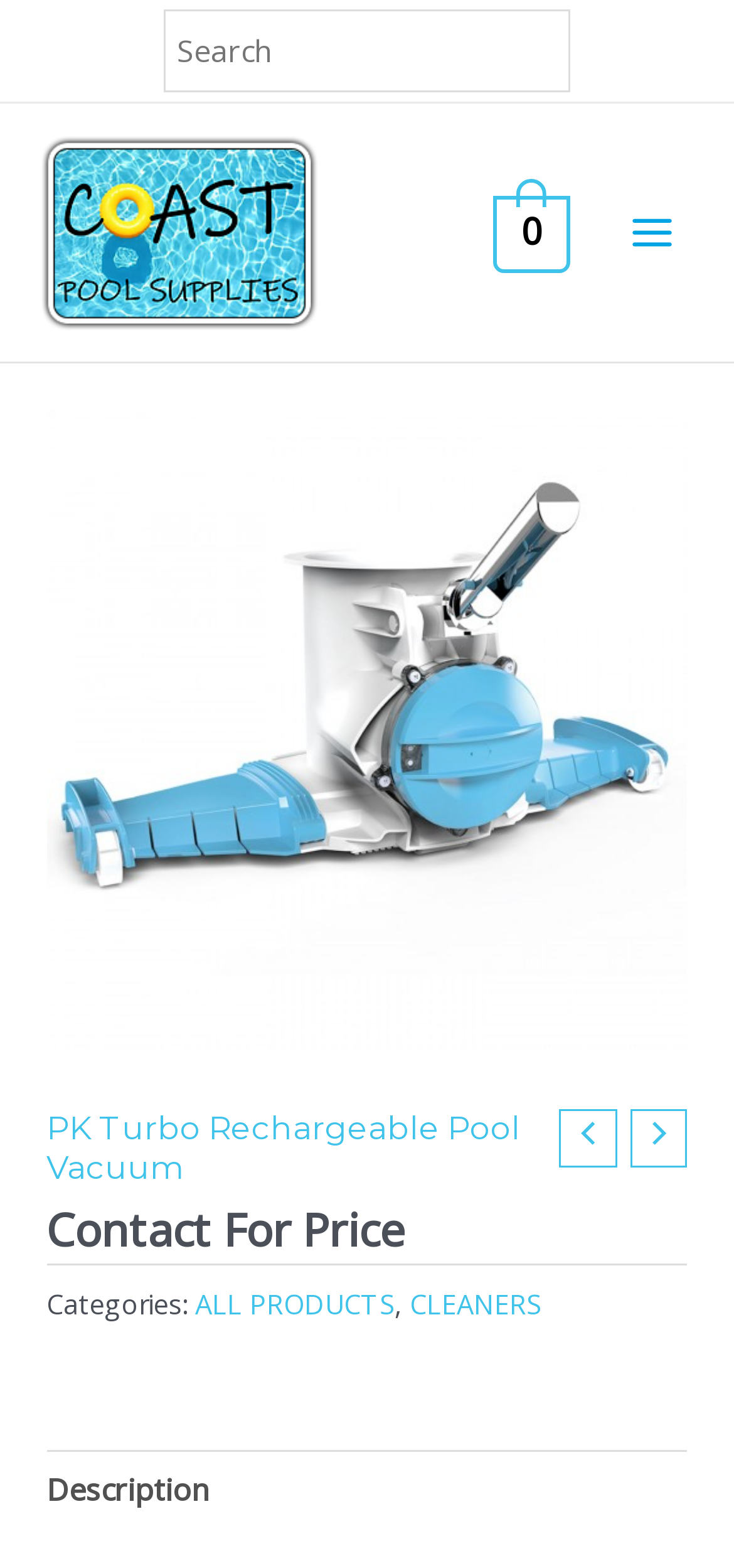Please identify the bounding box coordinates of the region to click in order to complete the task: "view shopping cart". The coordinates must be four float numbers between 0 and 1, specified as [left, top, right, bottom].

[0.672, 0.135, 0.776, 0.161]